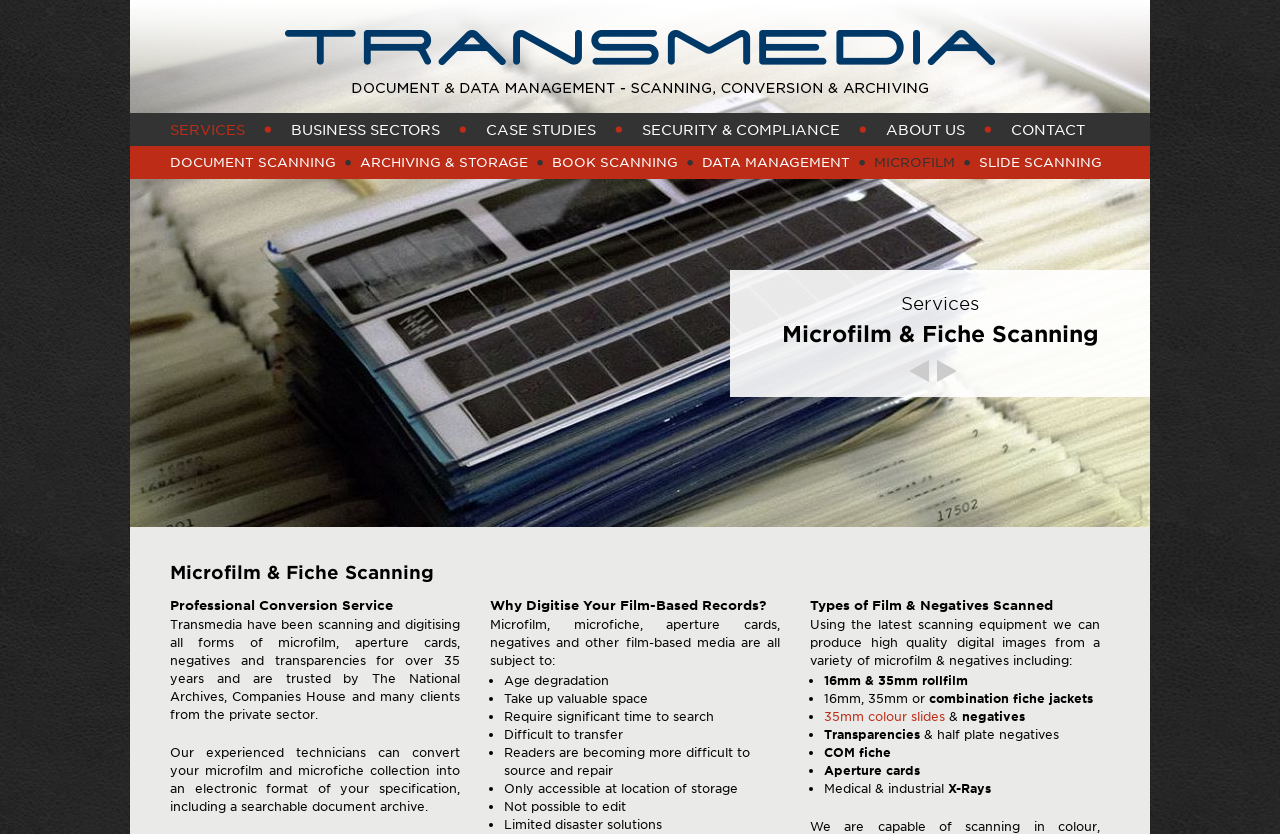Determine the bounding box coordinates for the element that should be clicked to follow this instruction: "Learn more about 'MICROFILM'". The coordinates should be given as four float numbers between 0 and 1, in the format [left, top, right, bottom].

[0.683, 0.188, 0.746, 0.203]